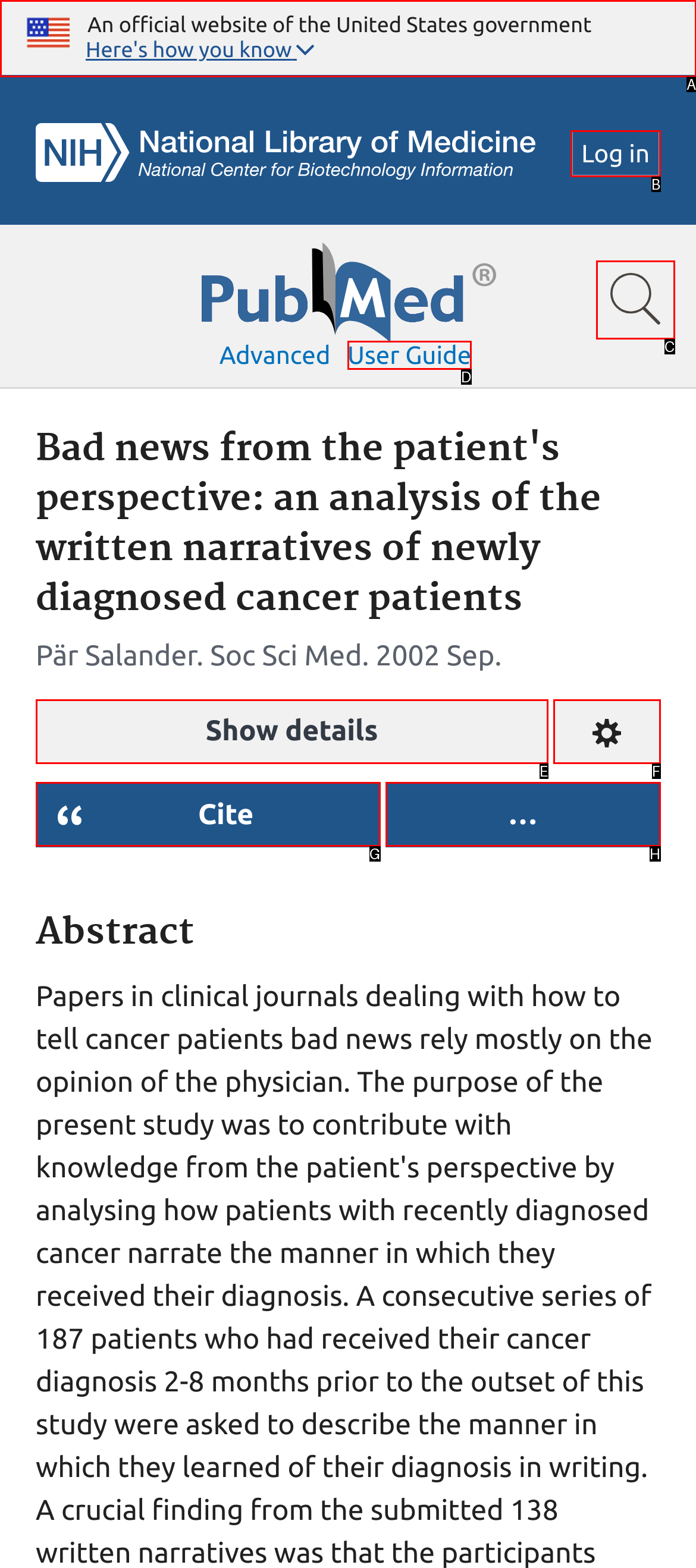Identify the letter of the option that best matches the following description: Log in. Respond with the letter directly.

B